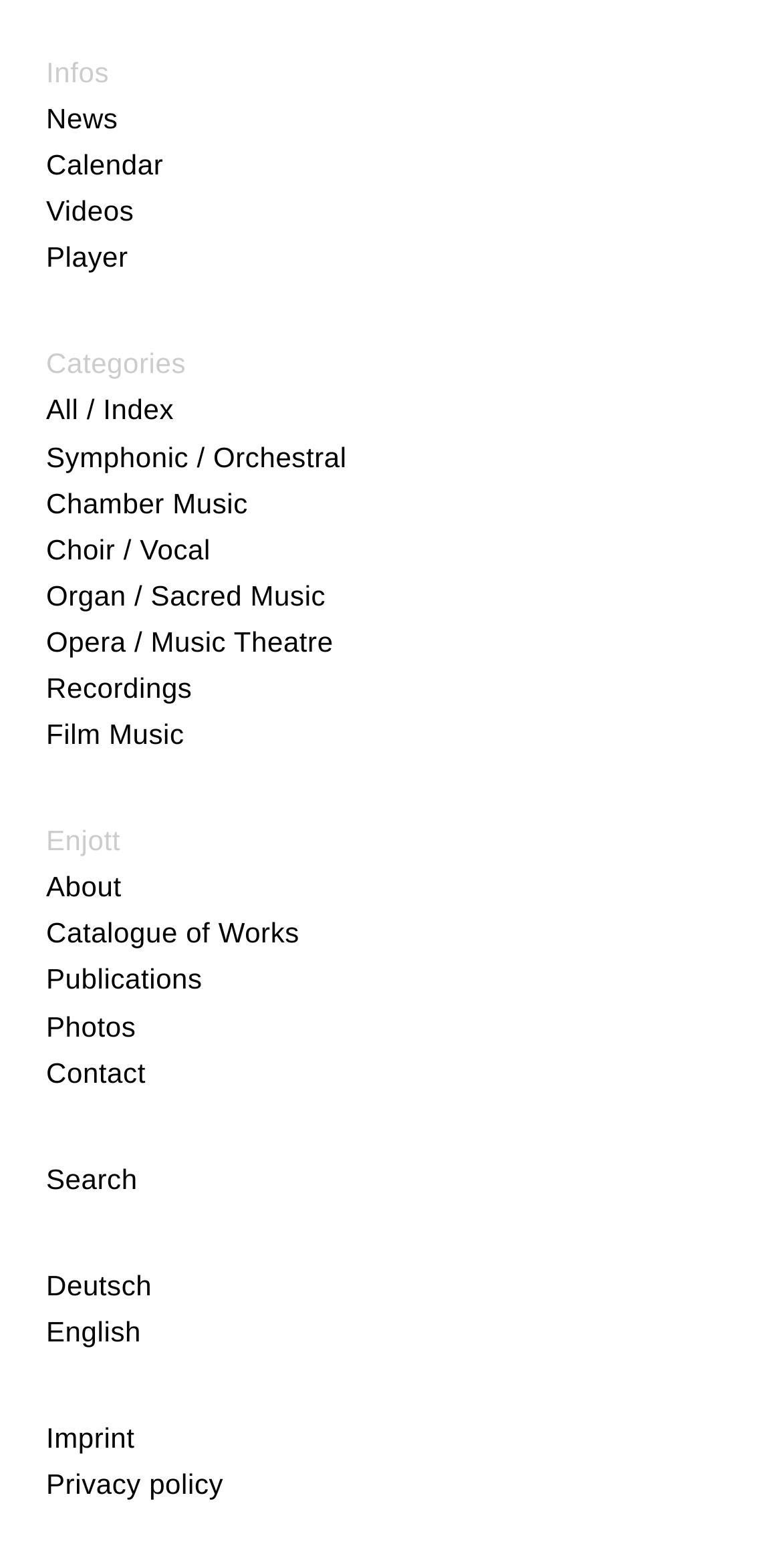Find and indicate the bounding box coordinates of the region you should select to follow the given instruction: "Watch Videos".

[0.059, 0.124, 0.171, 0.145]